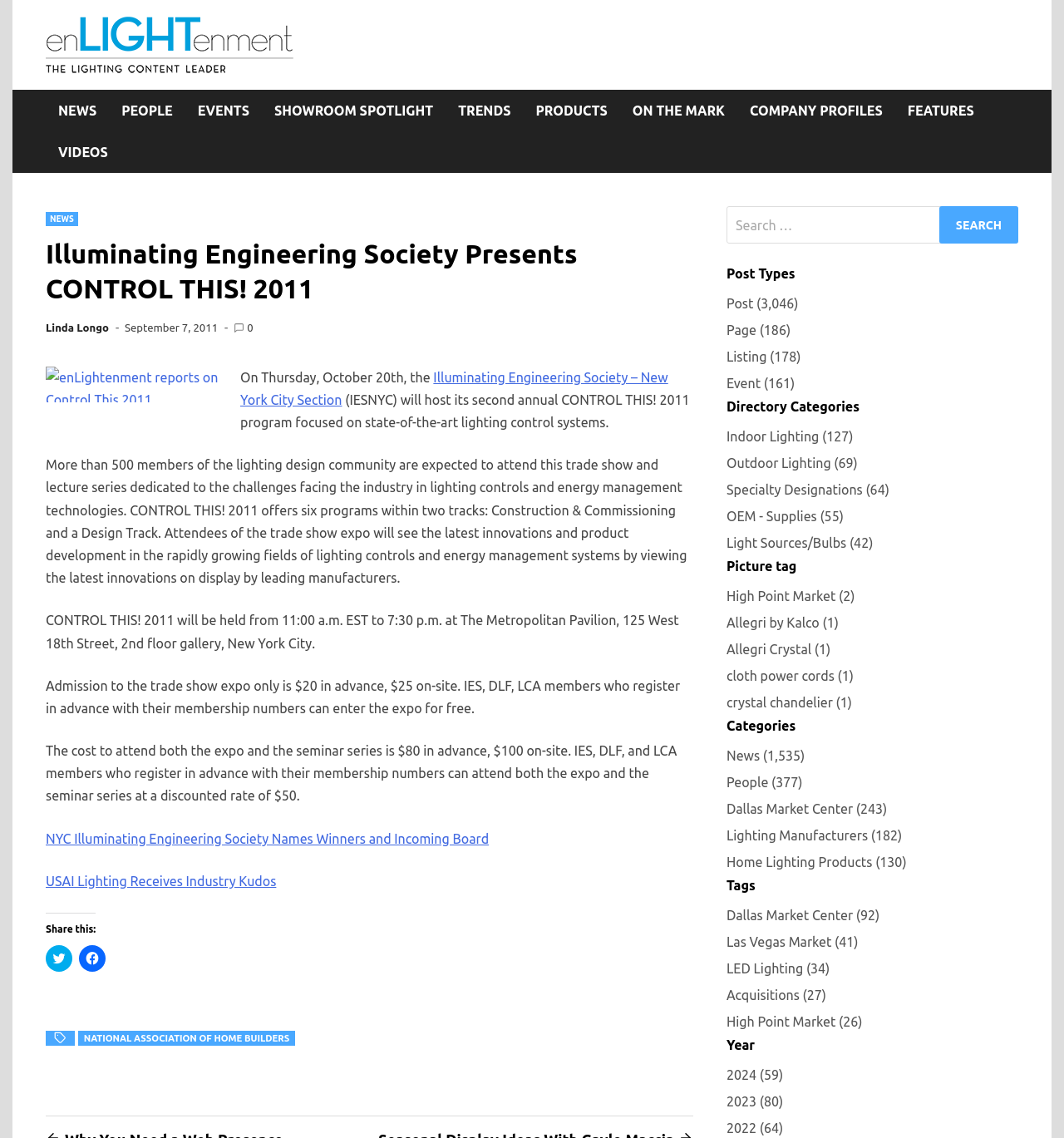How much does it cost to attend both the expo and the seminar series for IES, DLF, and LCA members who register in advance?
Examine the image closely and answer the question with as much detail as possible.

The answer can be found in the StaticText element 'The cost to attend both the expo and the seminar series is $80 in advance, $100 on-site. IES, DLF, and LCA members who register in advance with their membership numbers can attend both the expo and the seminar series at a discounted rate of $50.' which is a sub-element of the article element.